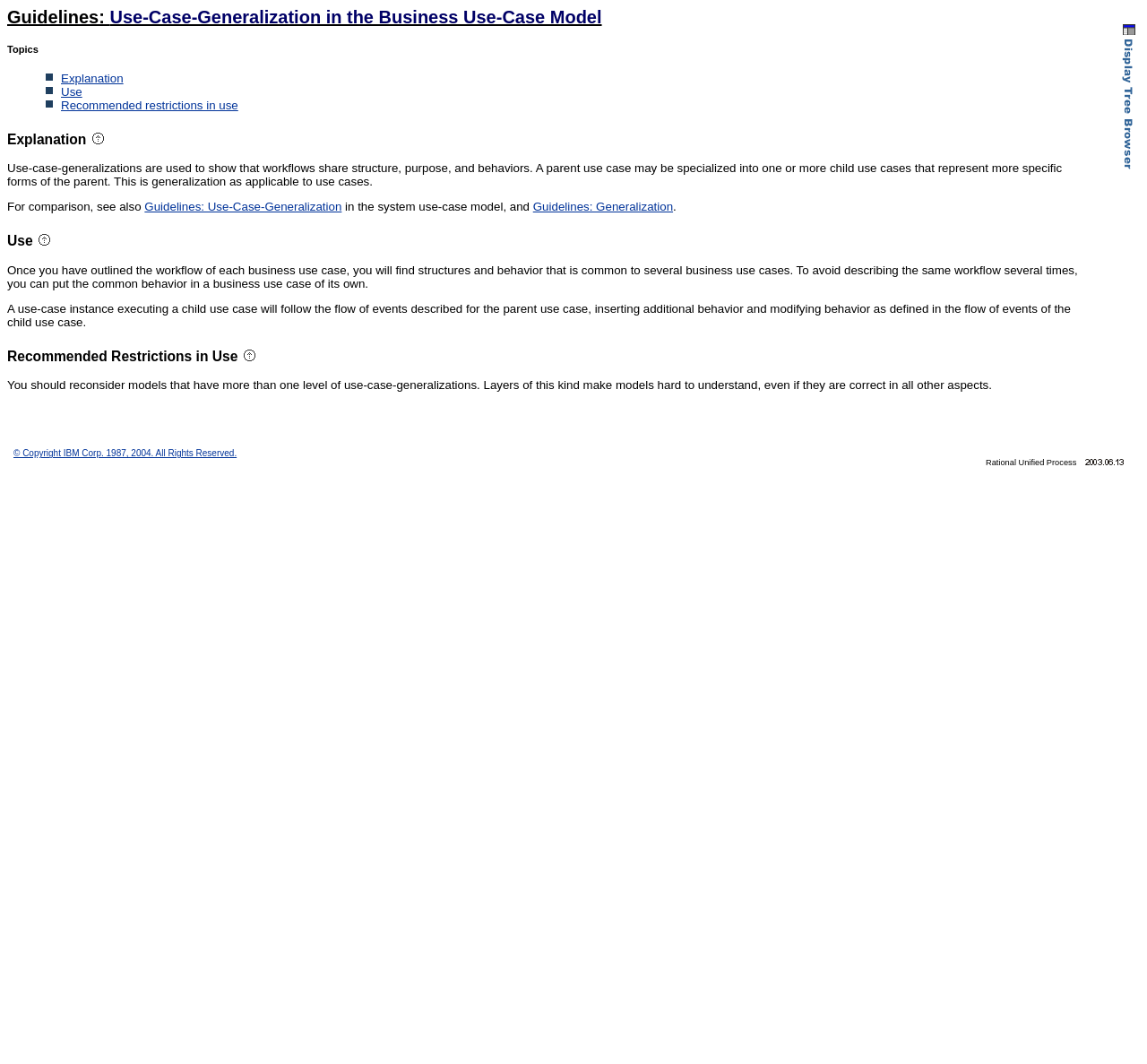Give a short answer using one word or phrase for the question:
What is use-case-generalization?

Showing workflows share structure, purpose, and behaviors